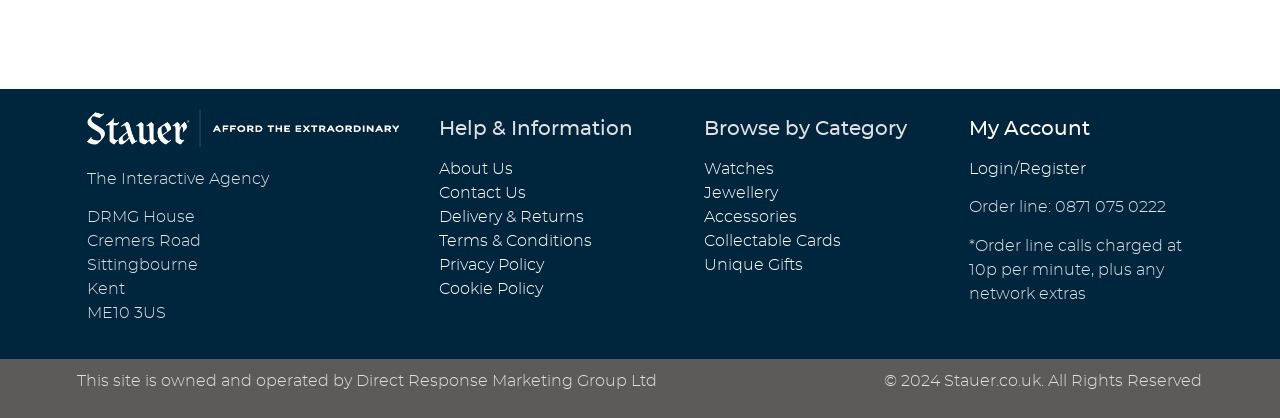Specify the bounding box coordinates of the area to click in order to execute this command: 'View Terms & Conditions'. The coordinates should consist of four float numbers ranging from 0 to 1, and should be formatted as [left, top, right, bottom].

[0.343, 0.558, 0.463, 0.596]